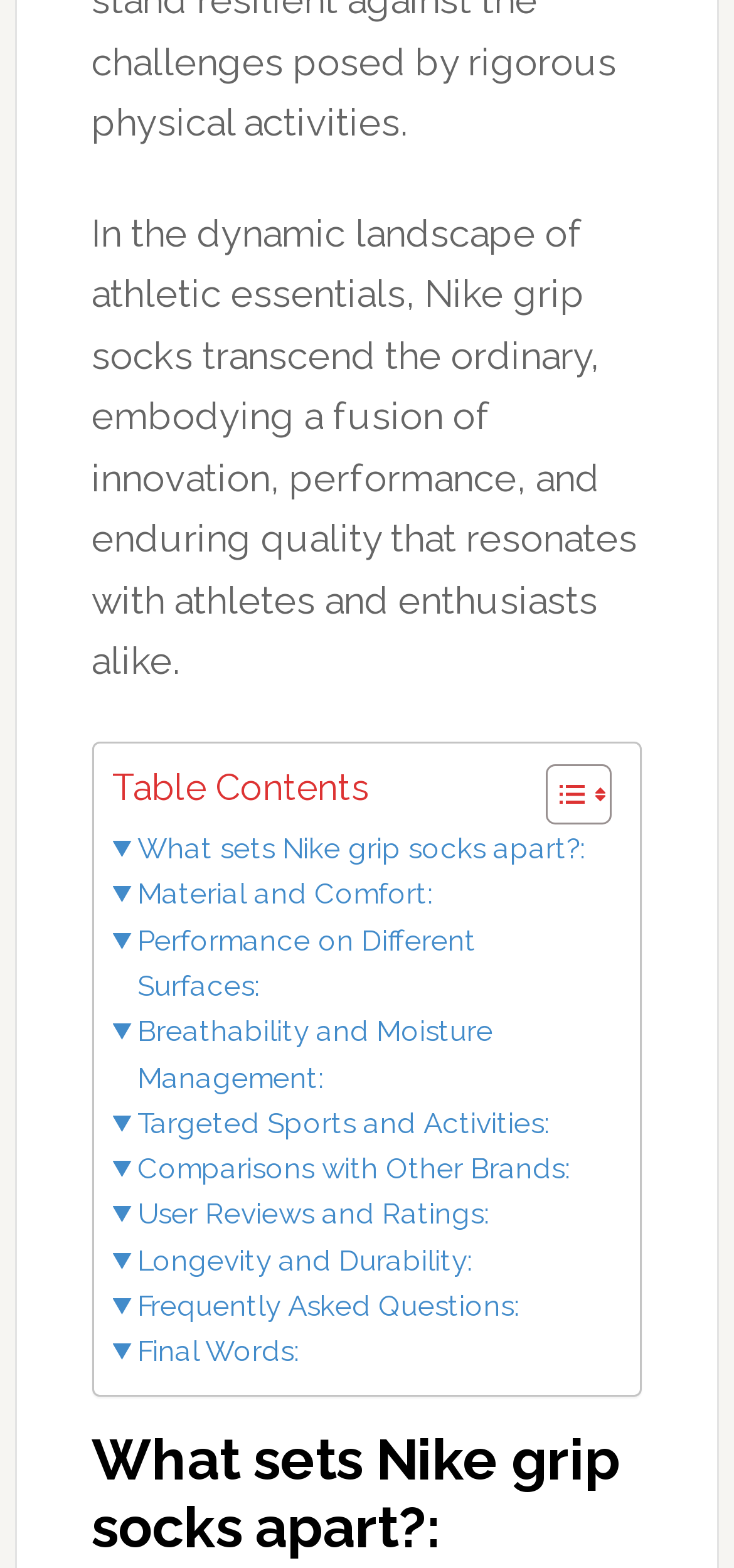Identify and provide the bounding box coordinates of the UI element described: "User Reviews and Ratings:". The coordinates should be formatted as [left, top, right, bottom], with each number being a float between 0 and 1.

[0.153, 0.76, 0.666, 0.79]